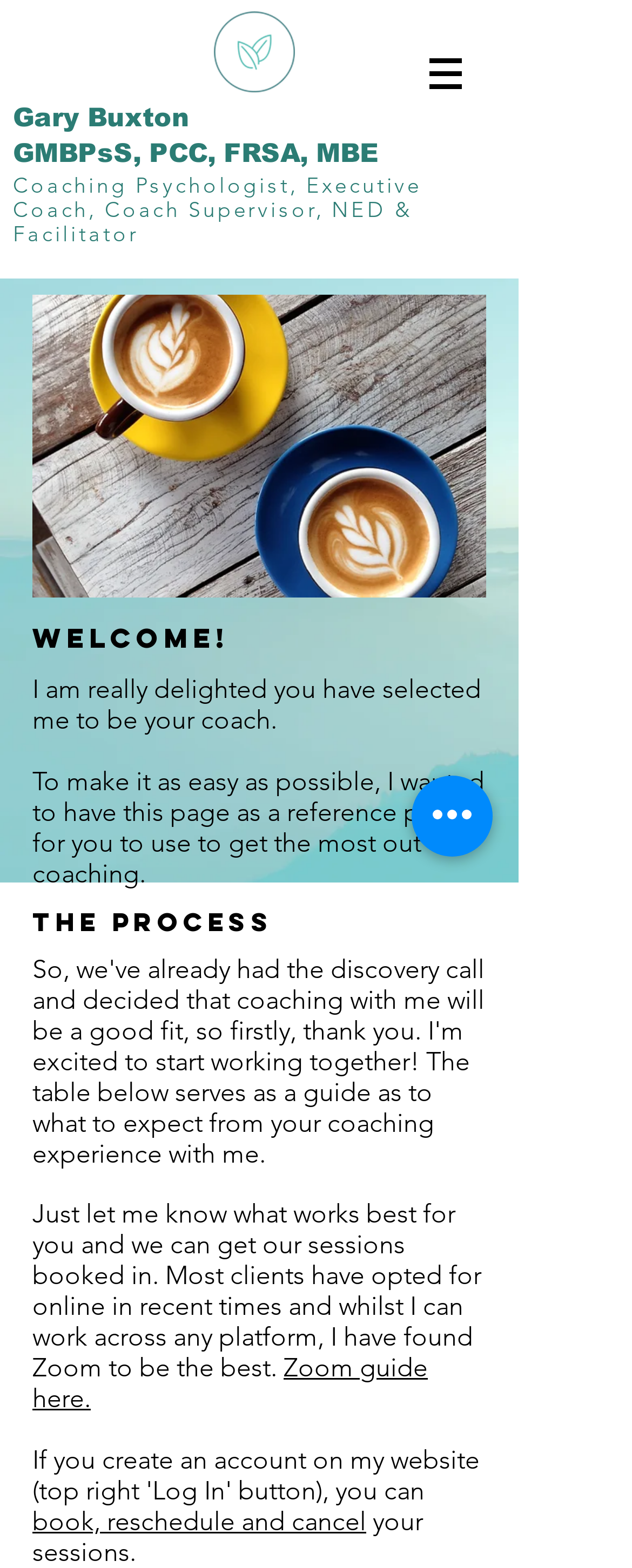Extract the bounding box coordinates for the described element: "Zoom guide here.". The coordinates should be represented as four float numbers between 0 and 1: [left, top, right, bottom].

[0.051, 0.862, 0.677, 0.901]